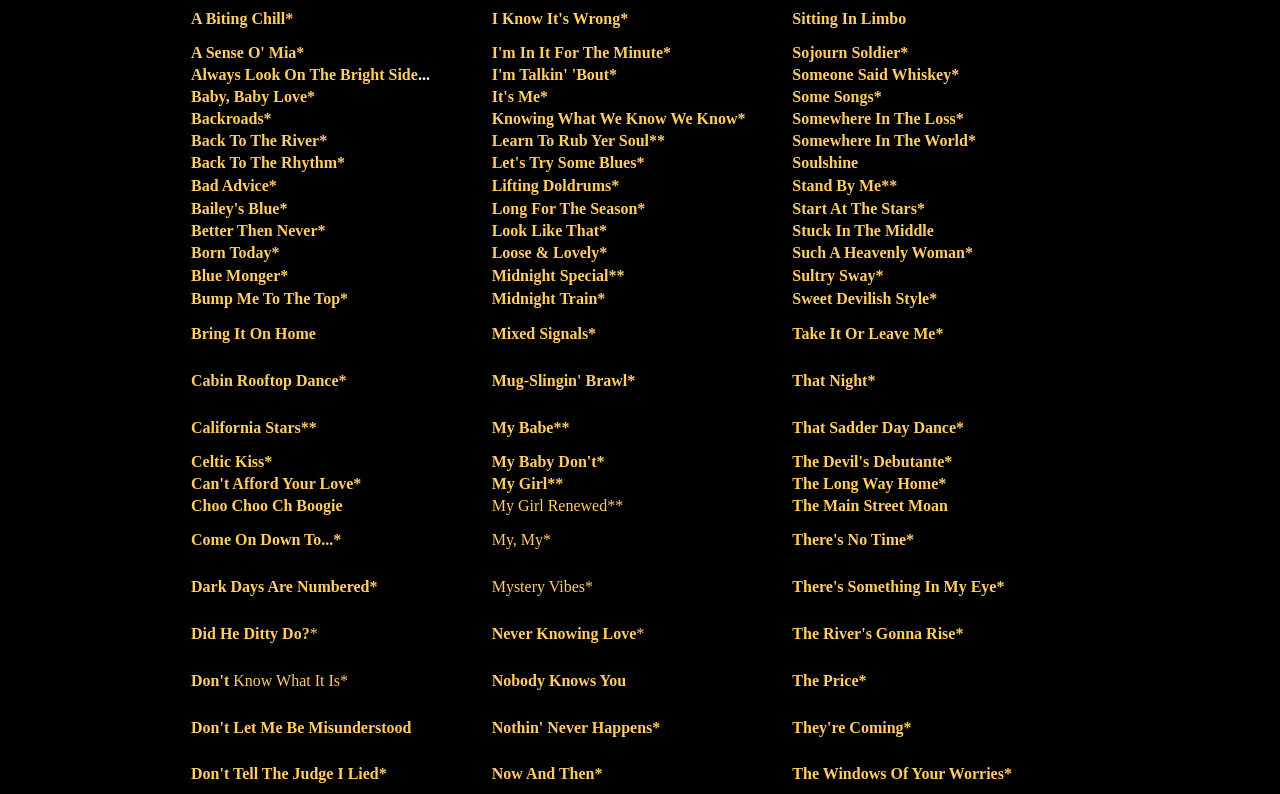Based on the element description, predict the bounding box coordinates (top-left x, top-left y, bottom-right x, bottom-right y) for the UI element in the screenshot: Stand By Me**

[0.619, 0.222, 0.701, 0.244]